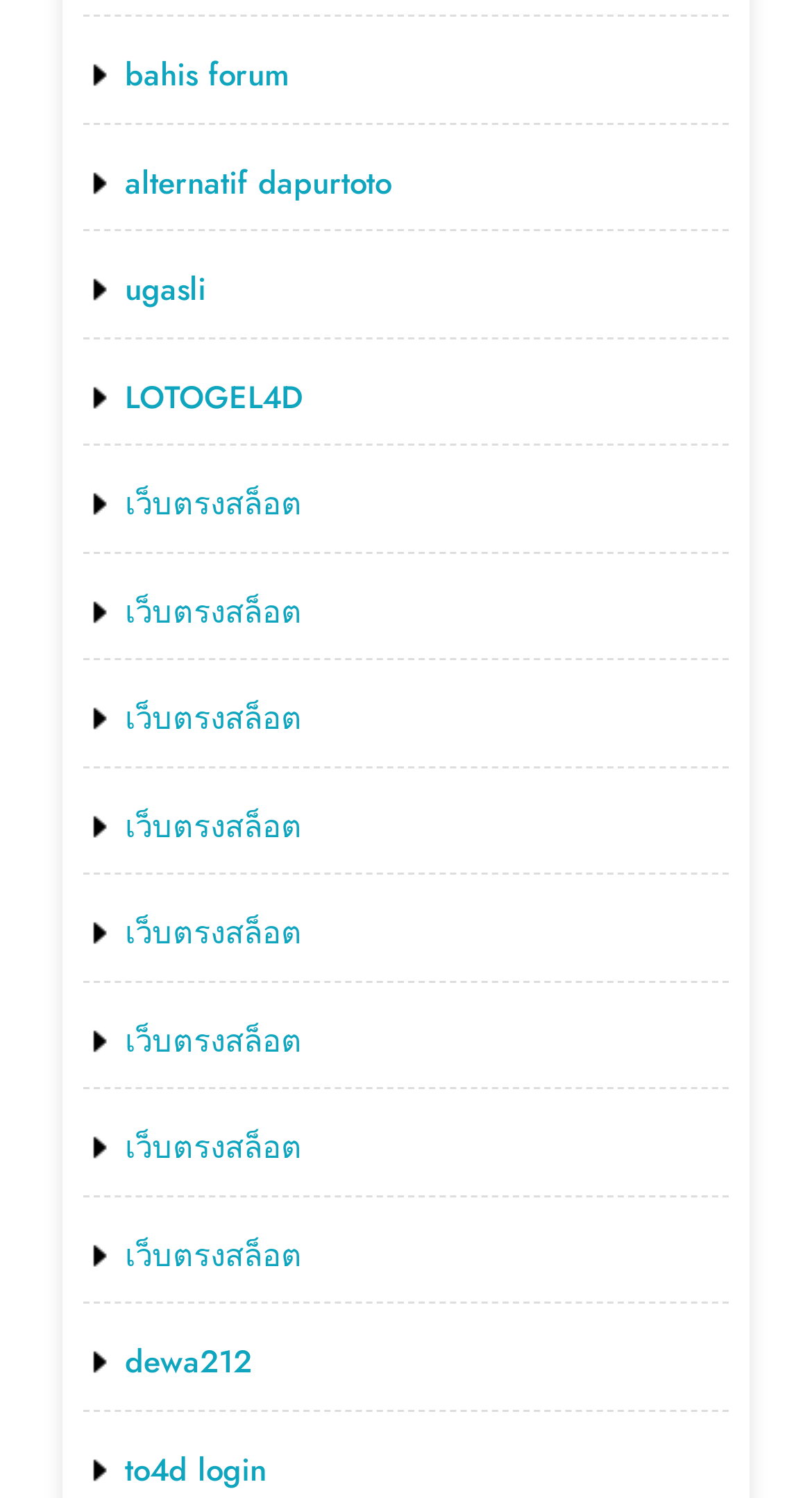Locate the bounding box coordinates of the region to be clicked to comply with the following instruction: "go to alternatif dapurtoto". The coordinates must be four float numbers between 0 and 1, in the form [left, top, right, bottom].

[0.154, 0.107, 0.482, 0.137]